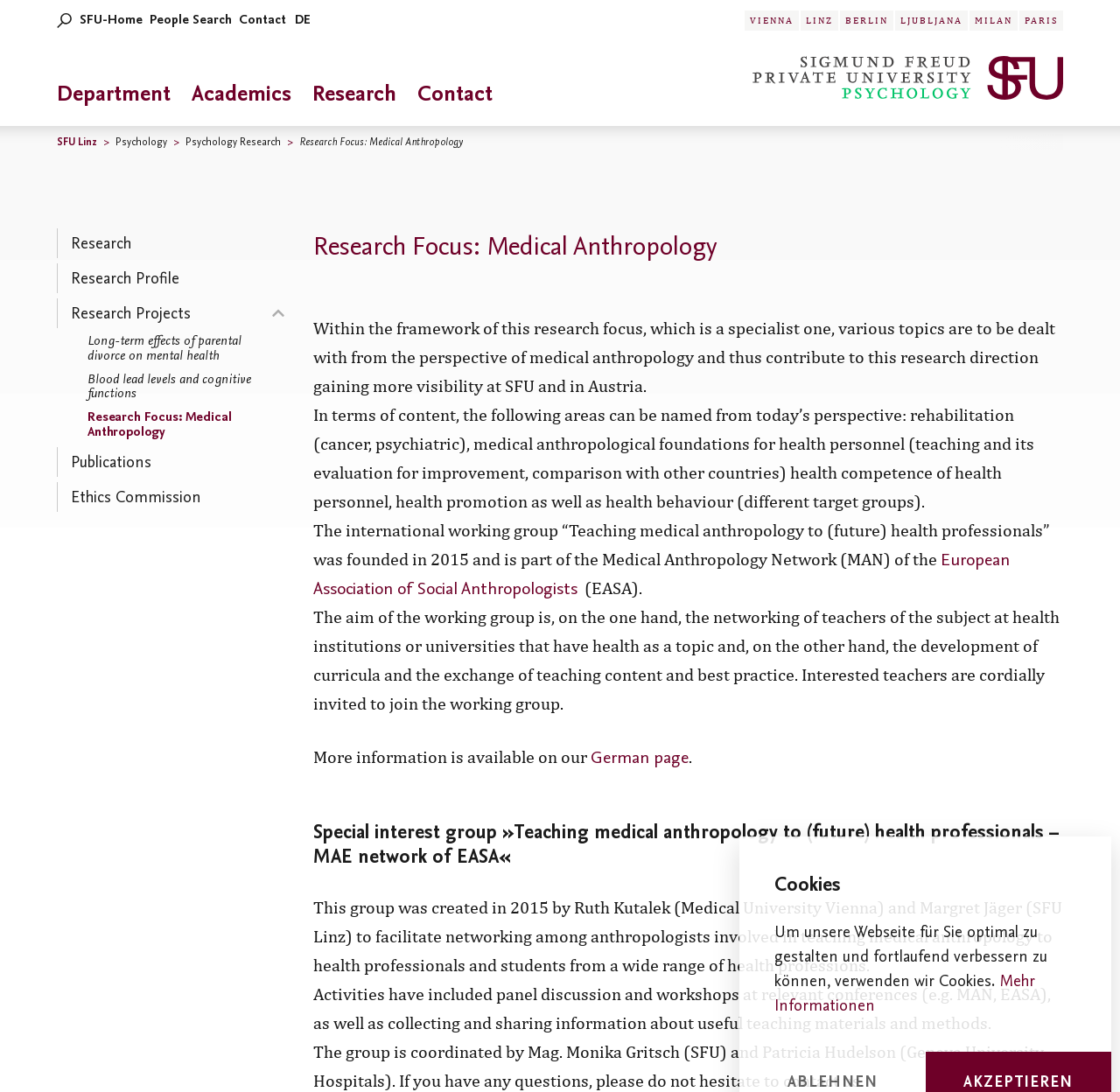Find the bounding box coordinates for the area that must be clicked to perform this action: "View Research Profile".

[0.051, 0.241, 0.264, 0.268]